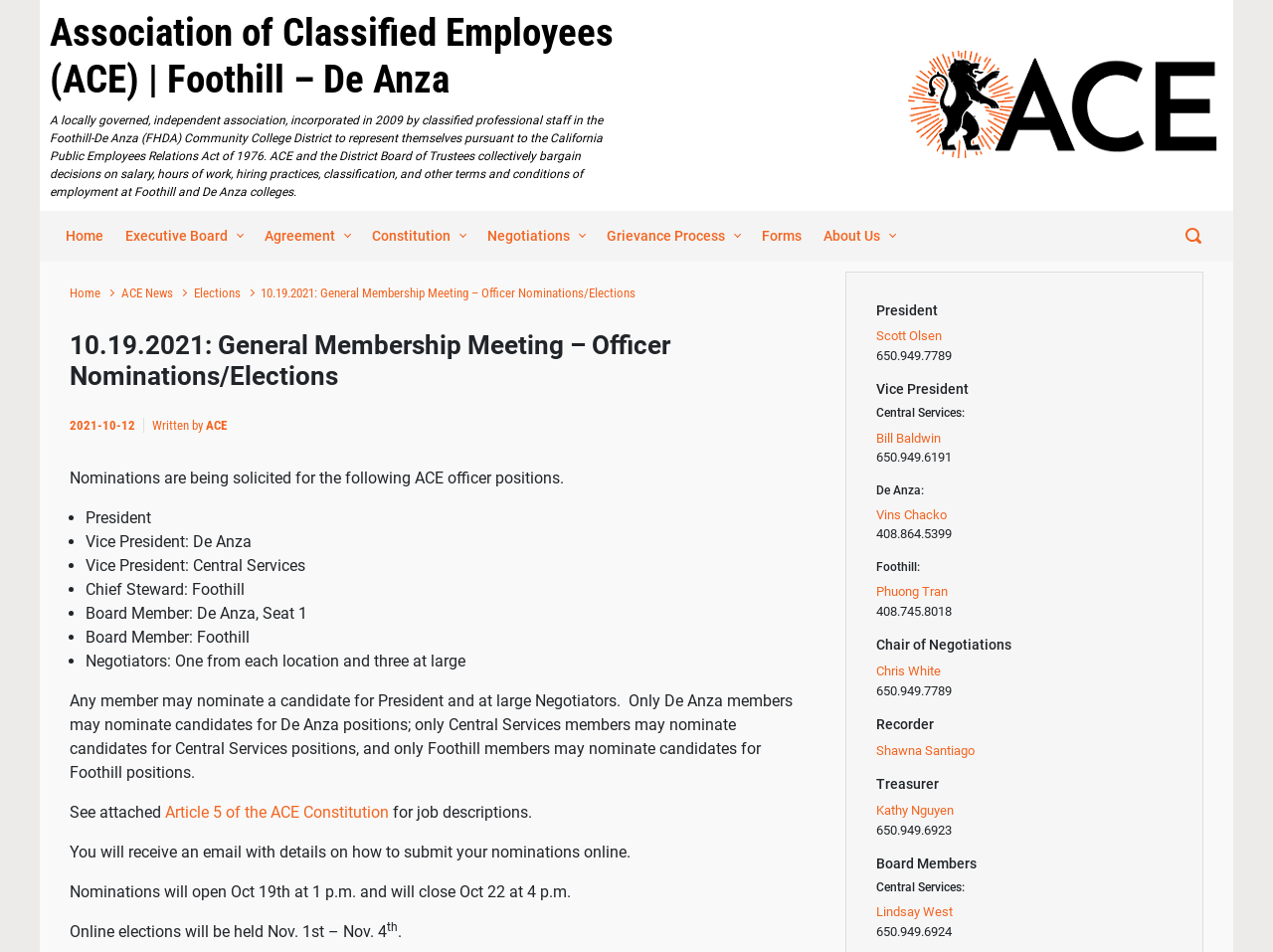Please identify the bounding box coordinates of the region to click in order to complete the given instruction: "View ACE Constitution". The coordinates should be four float numbers between 0 and 1, i.e., [left, top, right, bottom].

[0.286, 0.221, 0.372, 0.274]